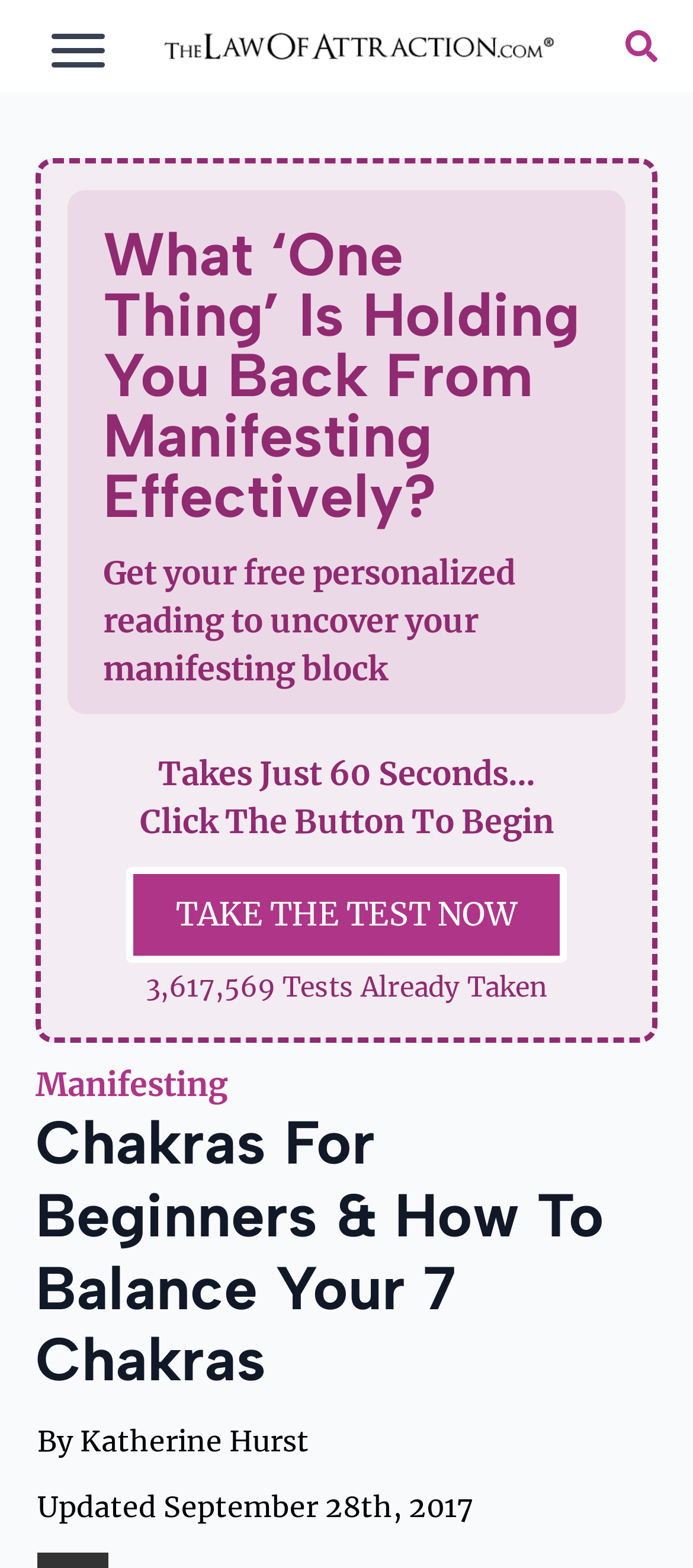How many seconds does the manifesting block test take?
Give a detailed response to the question by analyzing the screenshot.

I found a StaticText element with the text 'Takes Just 60 Seconds...' on the webpage, indicating that the manifesting block test takes 60 seconds to complete.